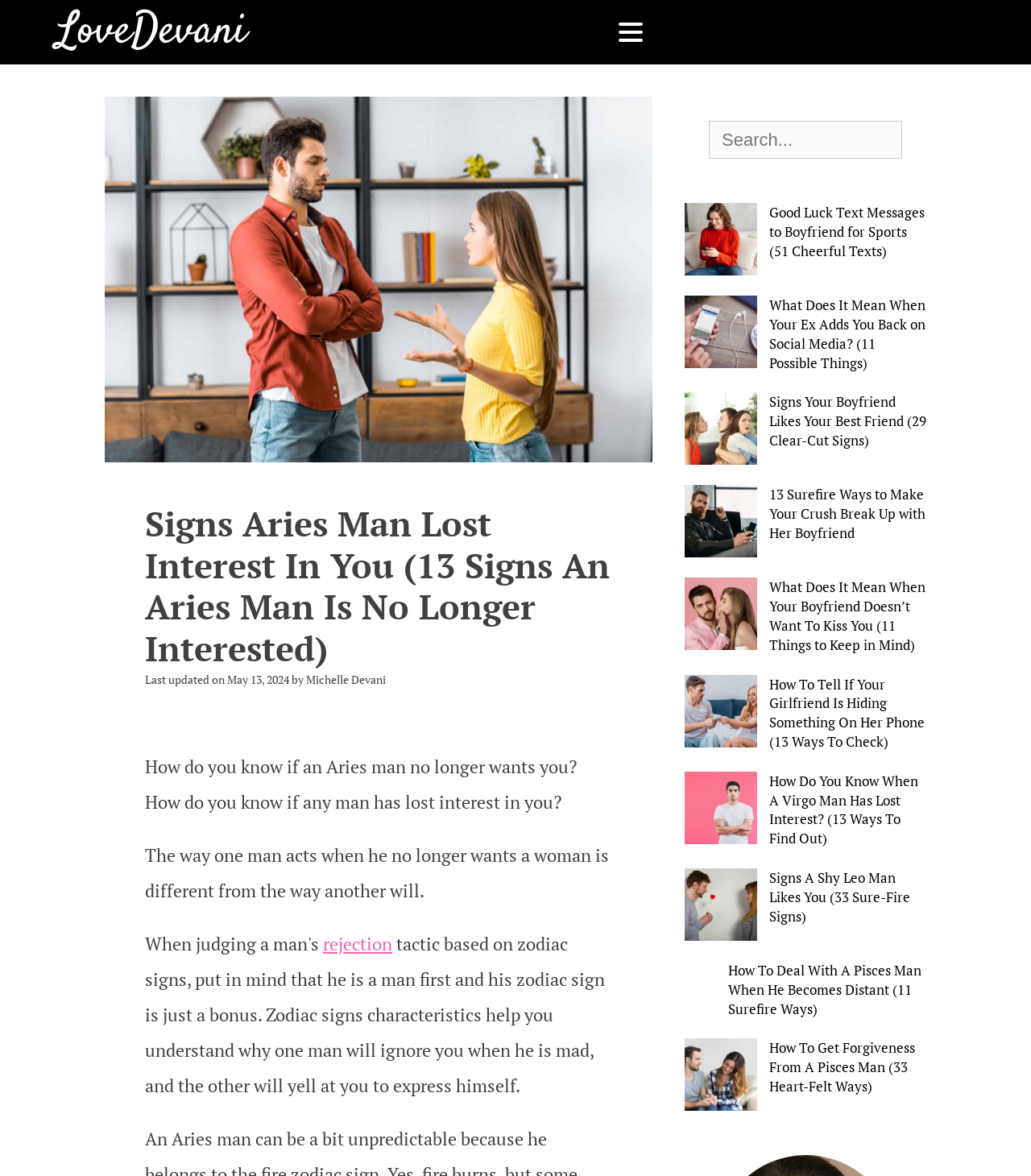How many links are there in the recommended section?
Answer the question with just one word or phrase using the image.

9